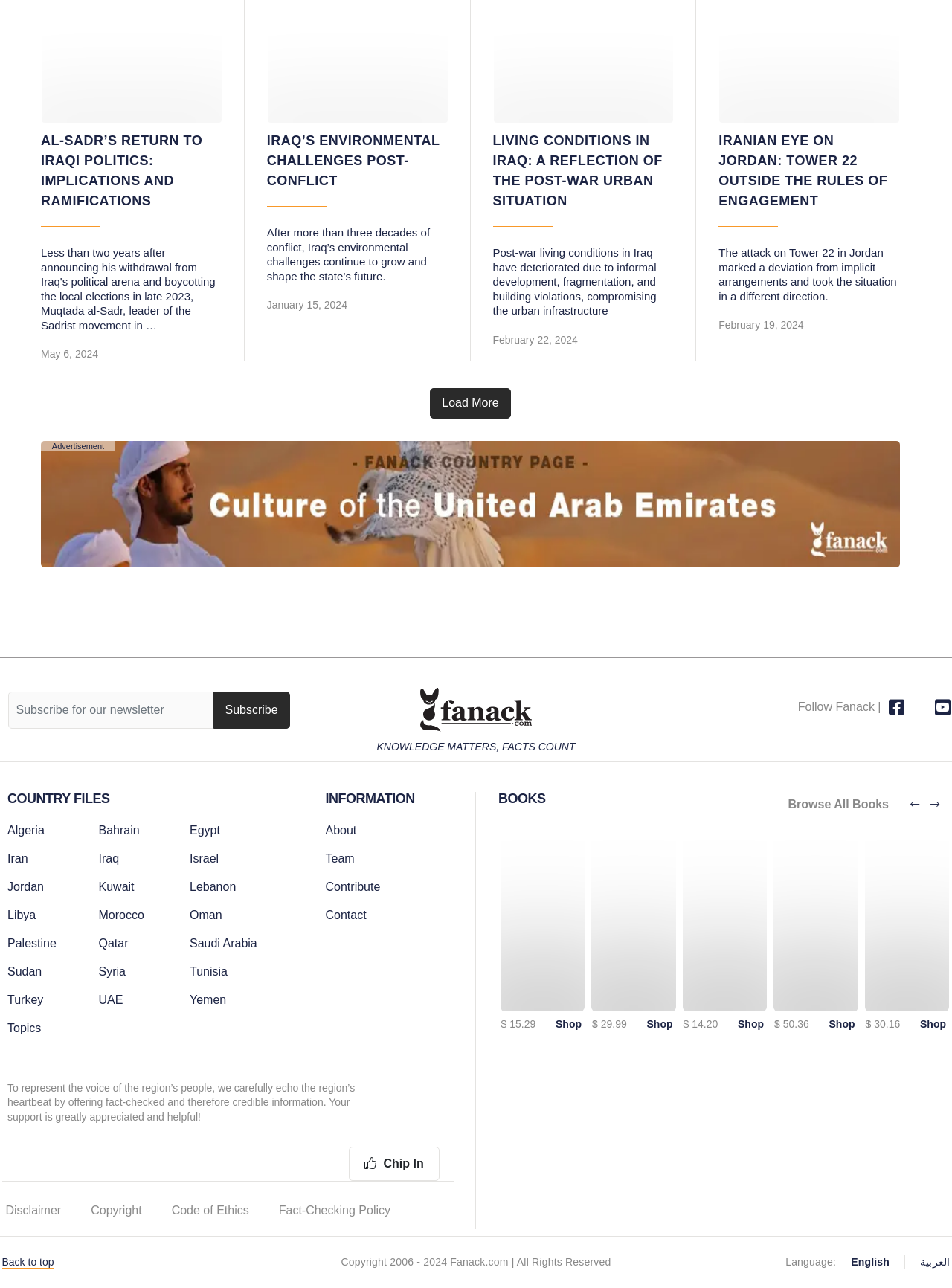Respond to the following query with just one word or a short phrase: 
What is the price of the book 'Iraq’s Minorities Among the Country’s Most Threatened Communities'?

$ 35.99